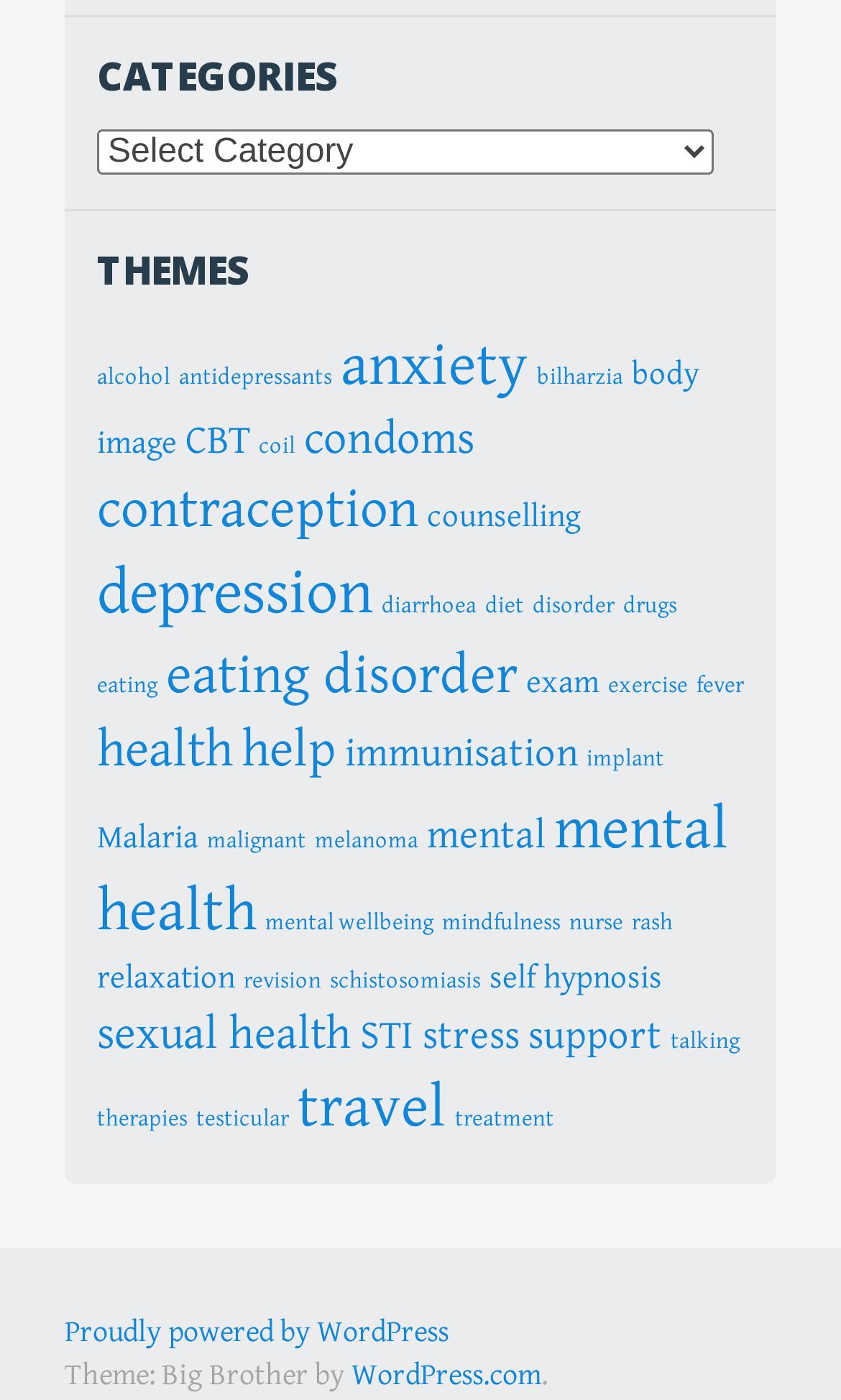Identify the bounding box for the UI element described as: "self hypnosis". Ensure the coordinates are four float numbers between 0 and 1, formatted as [left, top, right, bottom].

[0.582, 0.685, 0.787, 0.711]